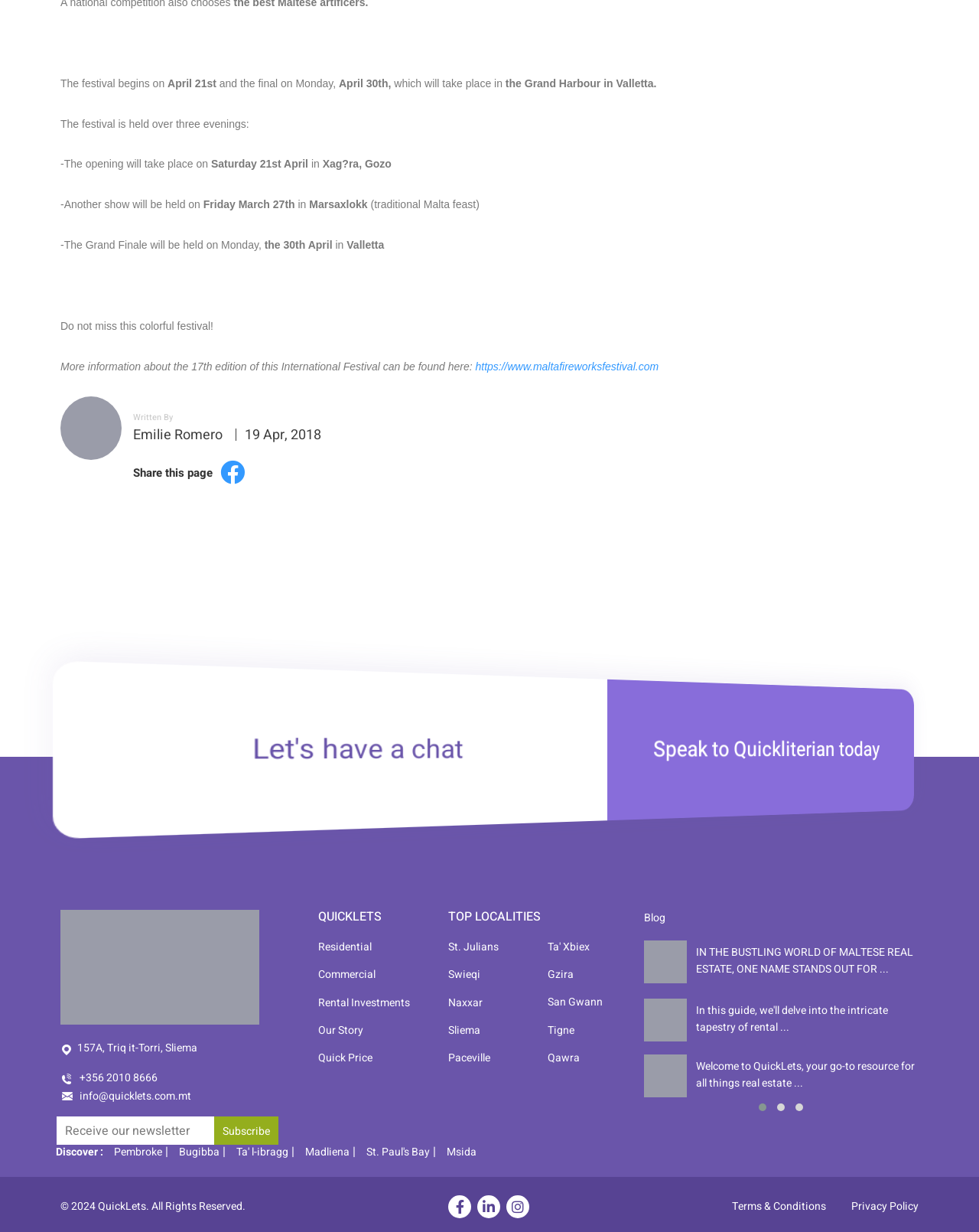Please respond to the question with a concise word or phrase:
What is the festival duration?

10 days